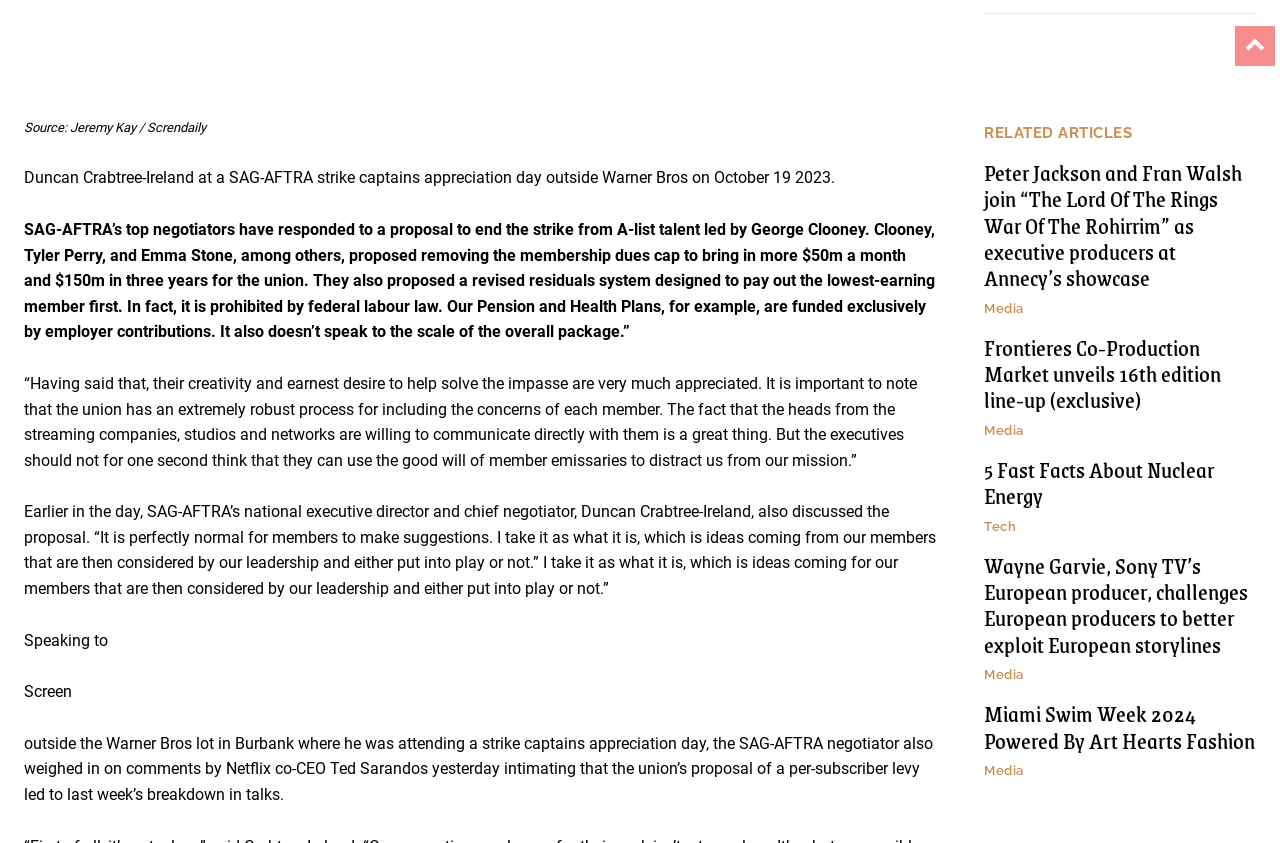Determine the bounding box coordinates for the area that needs to be clicked to fulfill this task: "Click on 'Tech'". The coordinates must be given as four float numbers between 0 and 1, i.e., [left, top, right, bottom].

[0.769, 0.616, 0.794, 0.632]